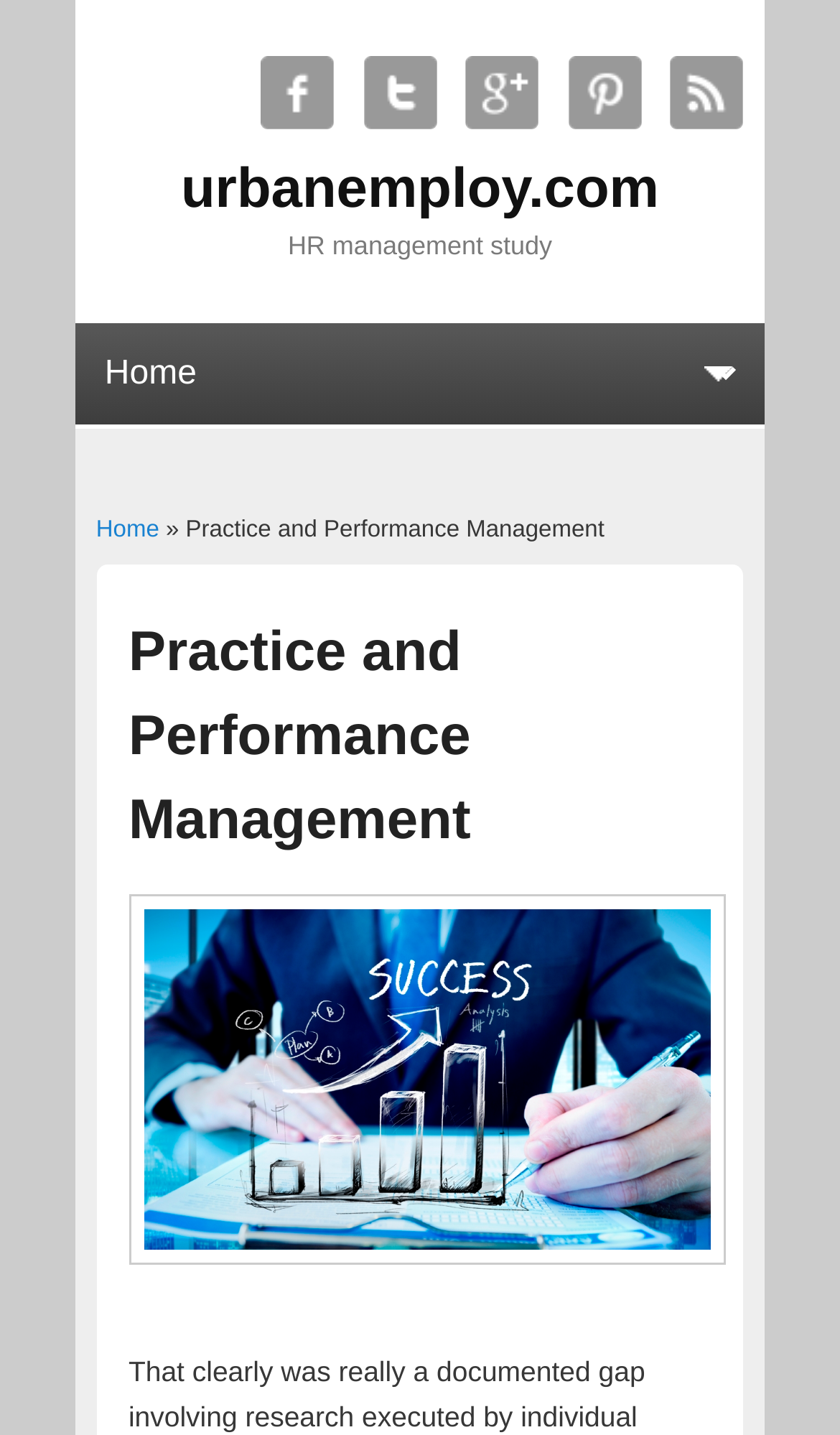Locate the bounding box of the UI element described in the following text: "urbanemploy.com Twitter".

[0.432, 0.039, 0.519, 0.09]